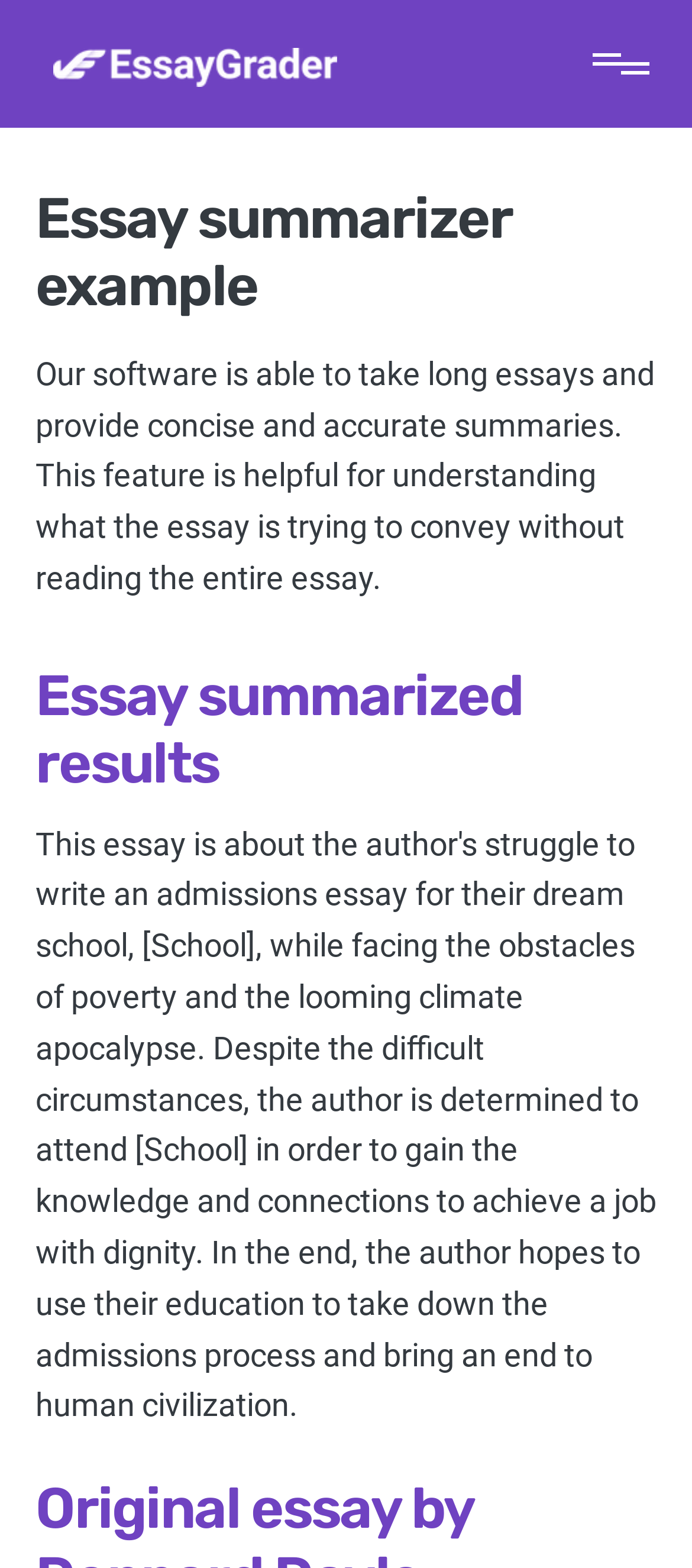How many main sections are there on the page?
Look at the image and respond with a one-word or short-phrase answer.

Two